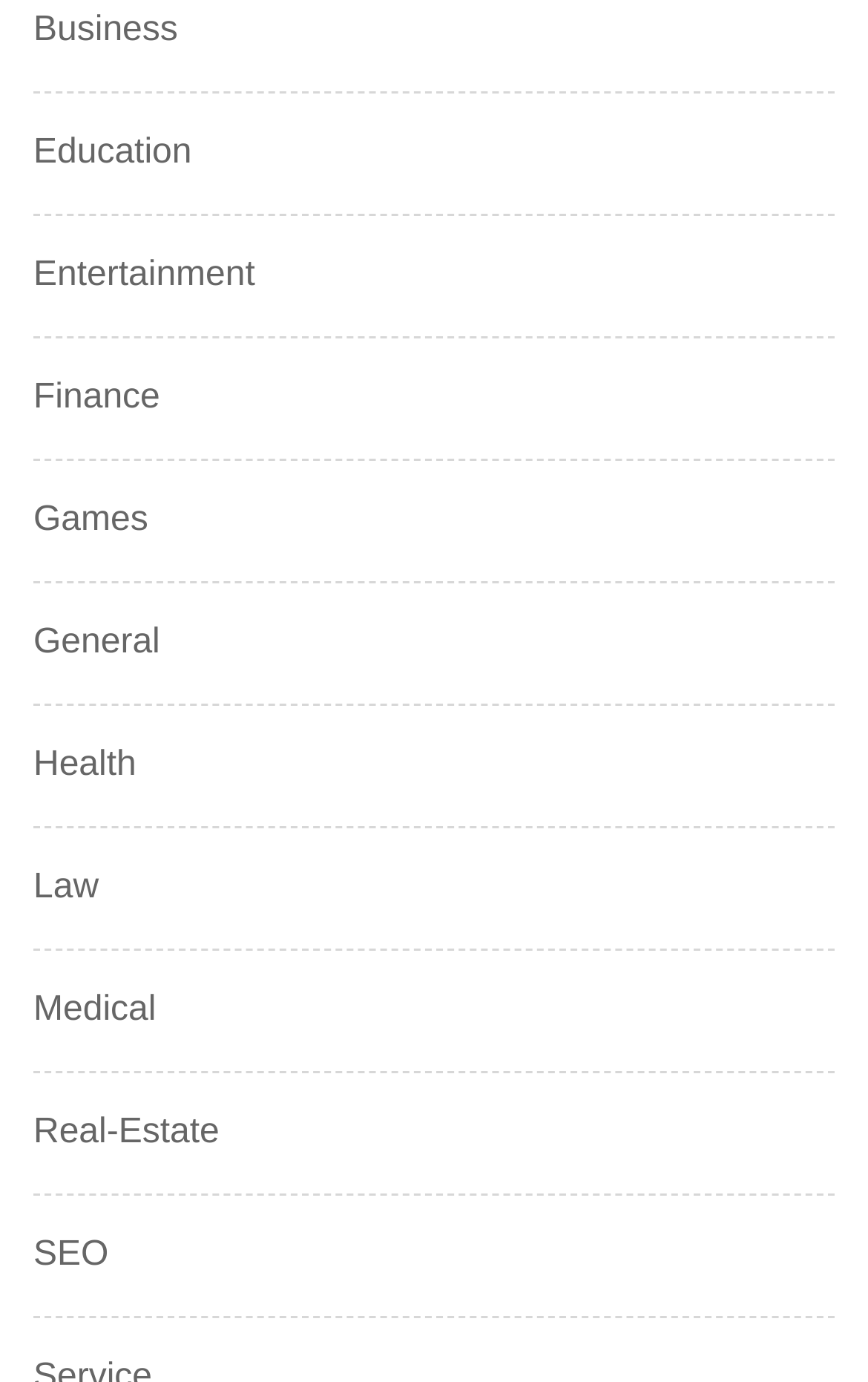Locate the bounding box coordinates of the clickable region necessary to complete the following instruction: "Go to Entertainment". Provide the coordinates in the format of four float numbers between 0 and 1, i.e., [left, top, right, bottom].

[0.038, 0.18, 0.294, 0.218]